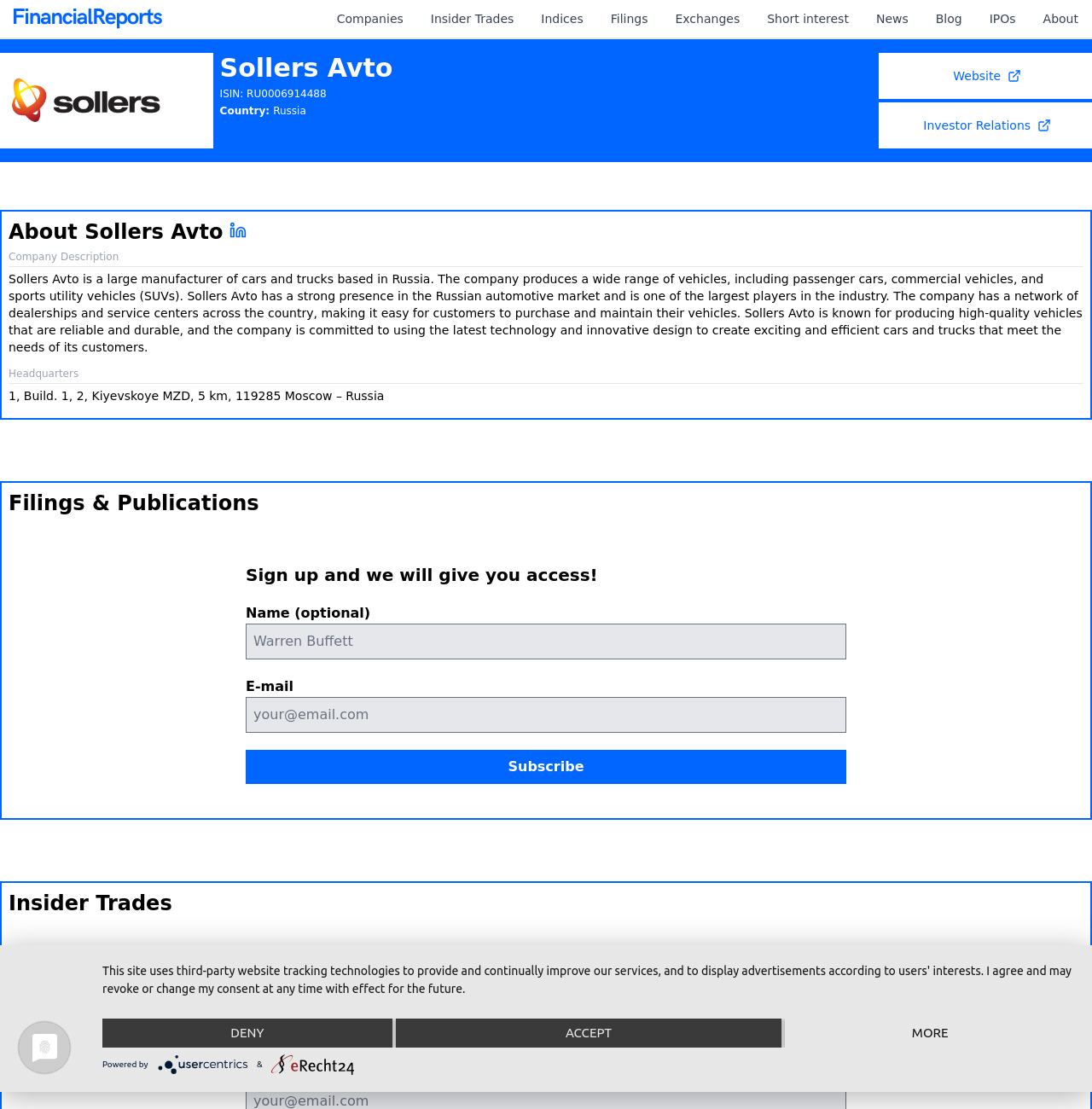What is the location of the company's headquarters?
With the help of the image, please provide a detailed response to the question.

The location of the company's headquarters can be found in the static text element with the text '1, Build. 1, 2, Kiyevskoye MZD, 5 km, 119285 Moscow – Russia' located in the company information section, which provides the address of the company's headquarters.